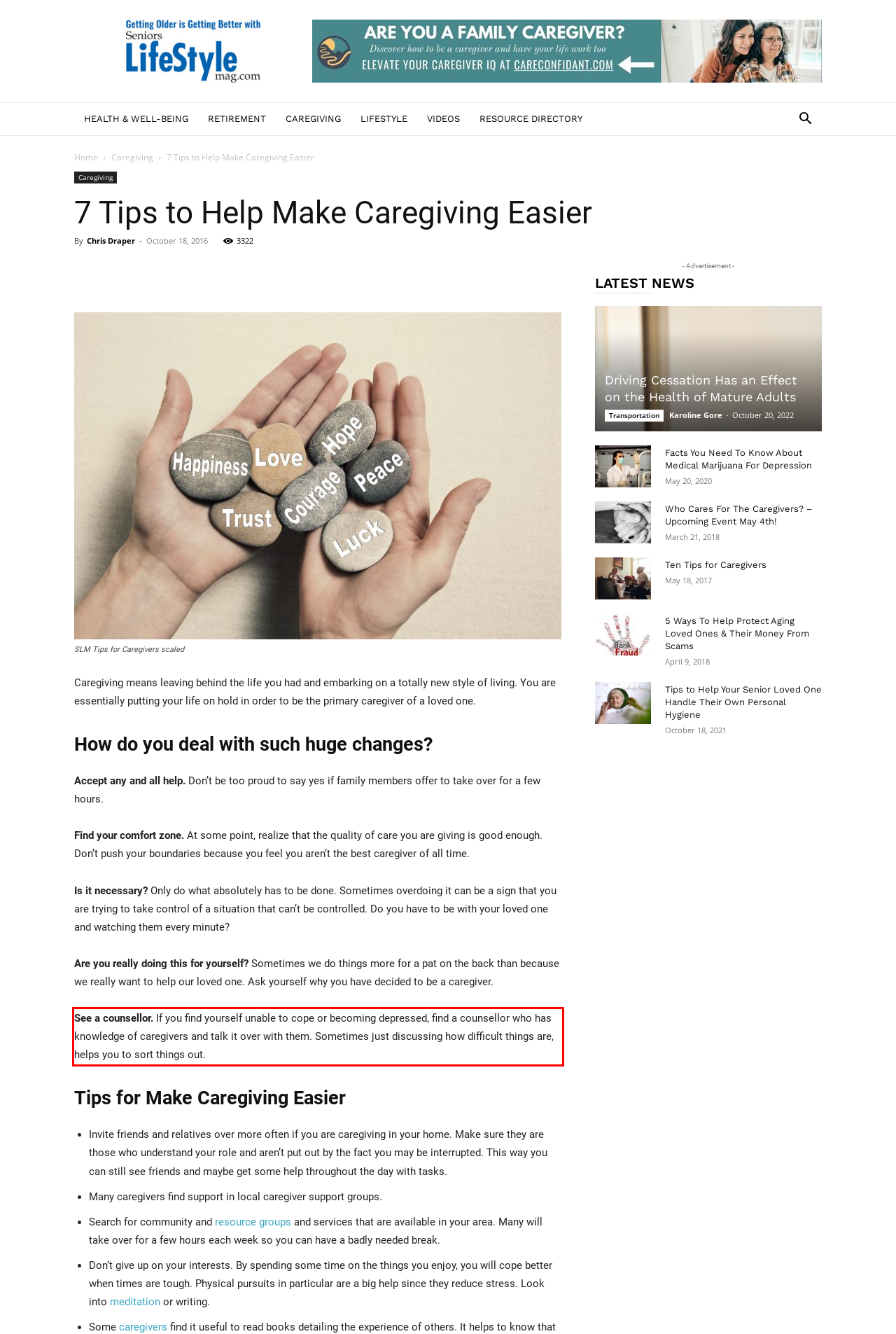Using the webpage screenshot, recognize and capture the text within the red bounding box.

See a counsellor. If you find yourself unable to cope or becoming depressed, find a counsellor who has knowledge of caregivers and talk it over with them. Sometimes just discussing how difficult things are, helps you to sort things out.